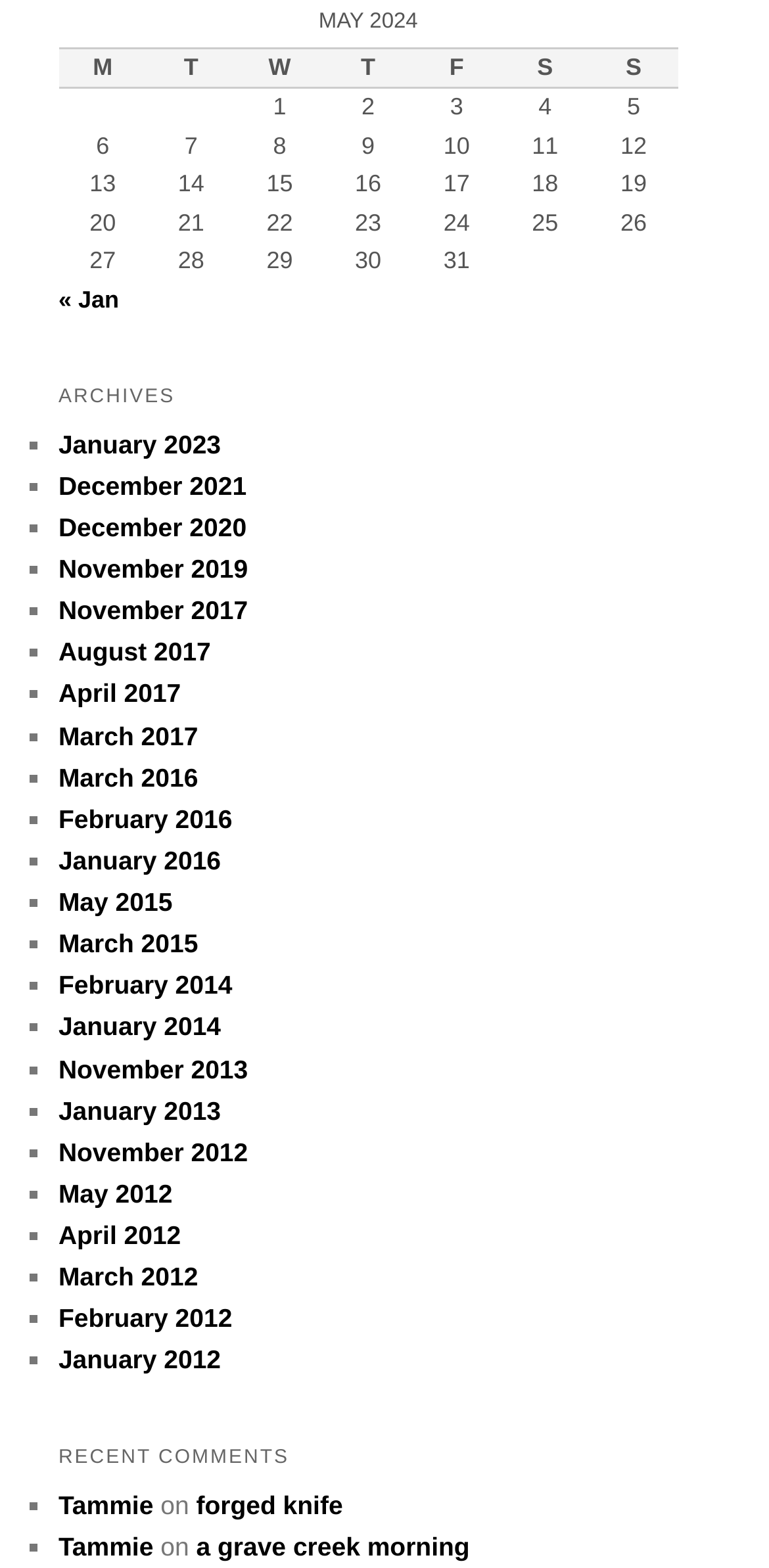Locate the bounding box coordinates of the area to click to fulfill this instruction: "Click on the 'Previous and next months' navigation". The bounding box should be presented as four float numbers between 0 and 1, in the order [left, top, right, bottom].

[0.076, 0.18, 0.924, 0.204]